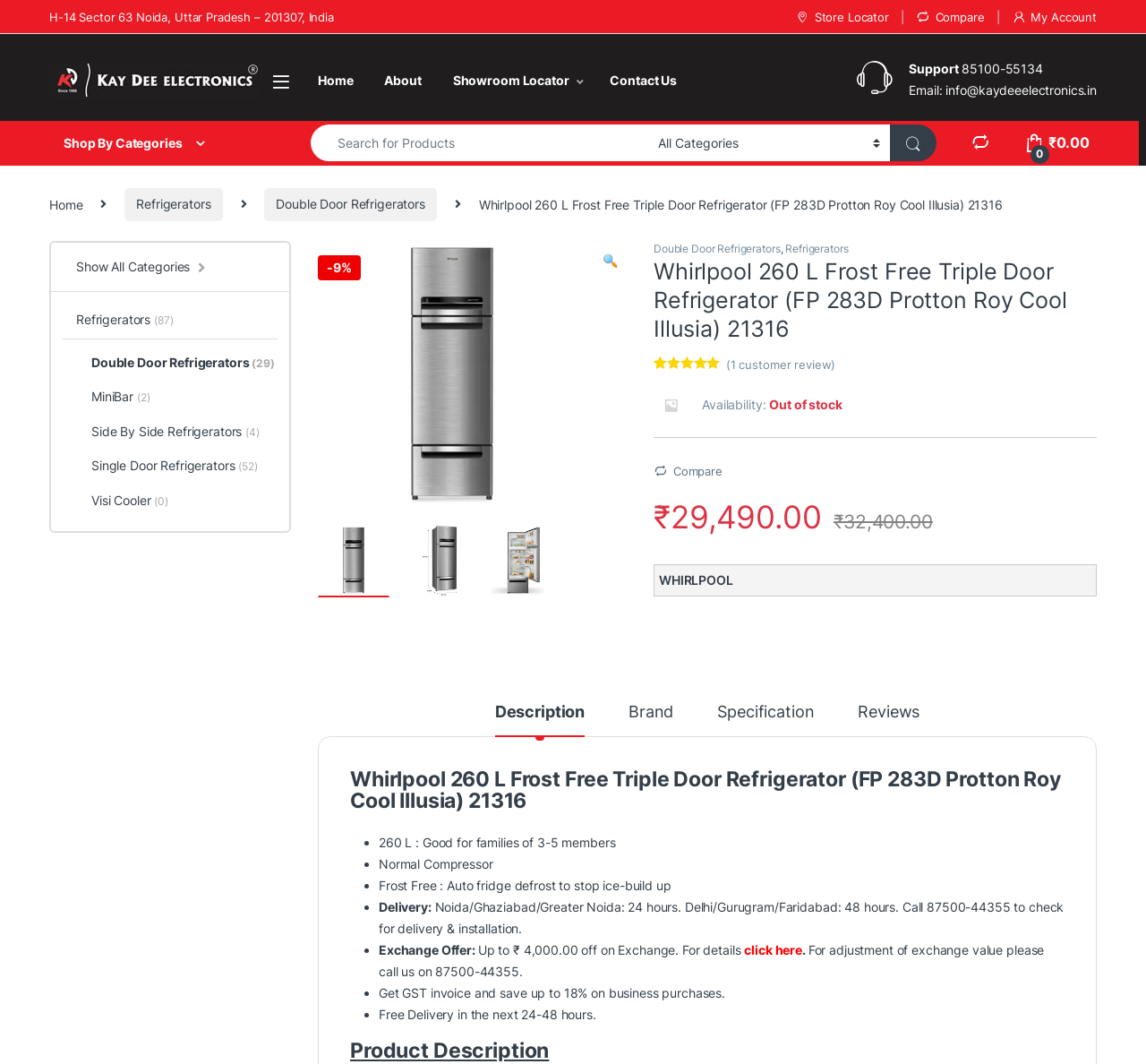Please identify the bounding box coordinates of the element's region that I should click in order to complete the following instruction: "View product description". The bounding box coordinates consist of four float numbers between 0 and 1, i.e., [left, top, right, bottom].

[0.418, 0.185, 0.875, 0.199]